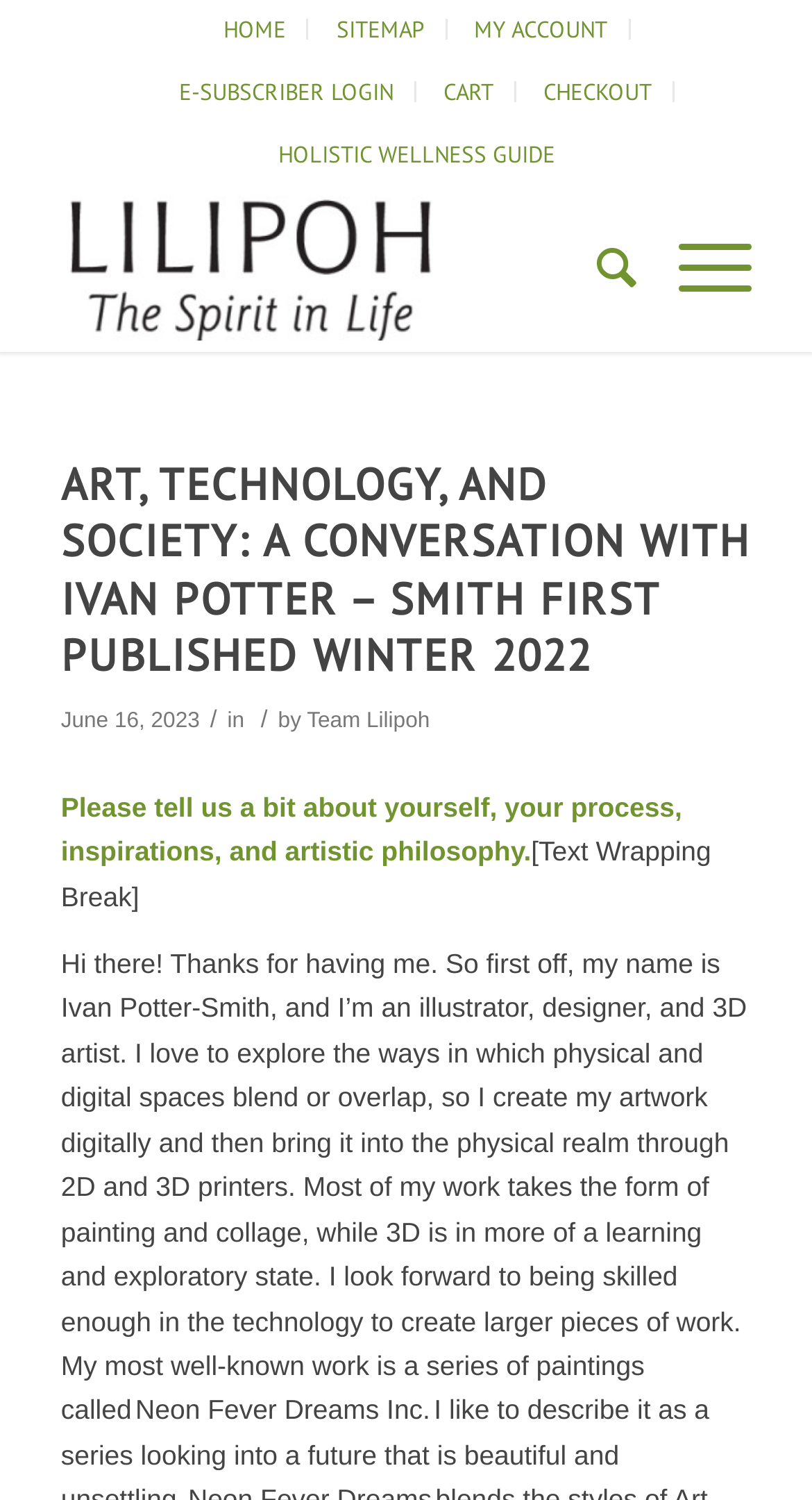From the webpage screenshot, predict the bounding box of the UI element that matches this description: "Team Lilipoh".

[0.378, 0.472, 0.529, 0.489]